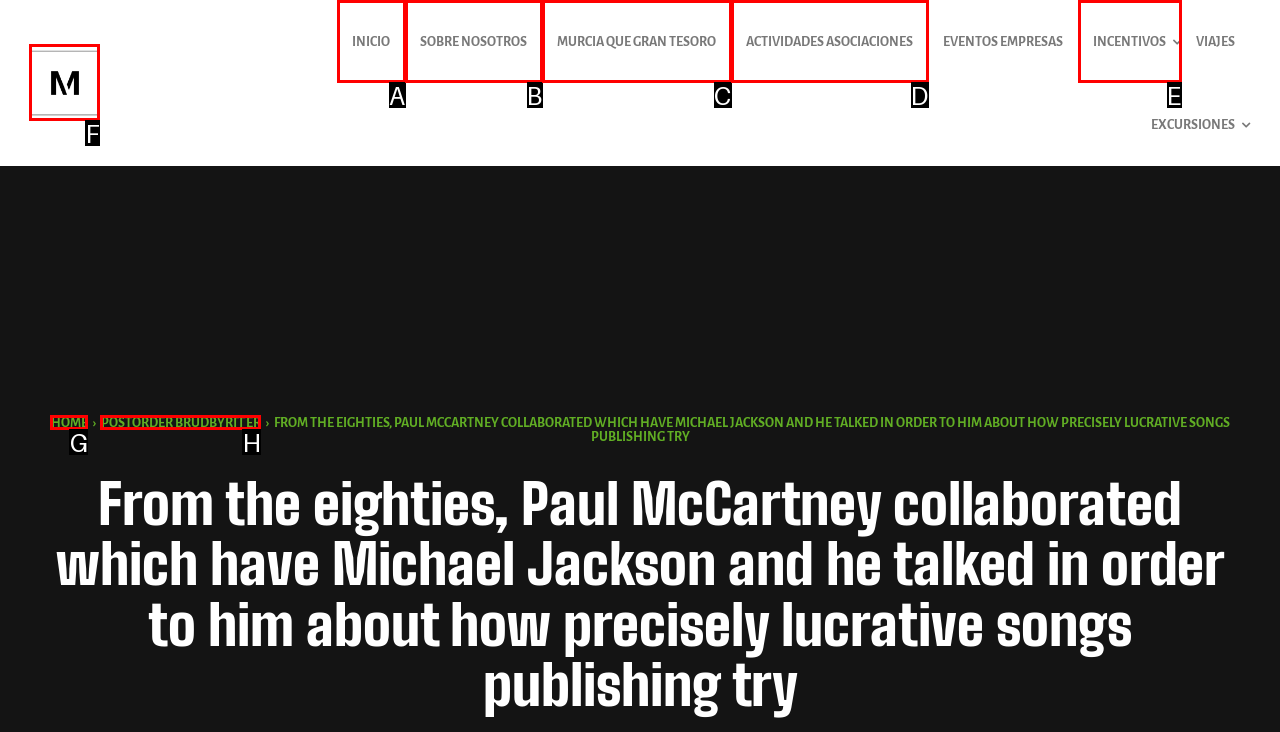For the task: click the logo, specify the letter of the option that should be clicked. Answer with the letter only.

F